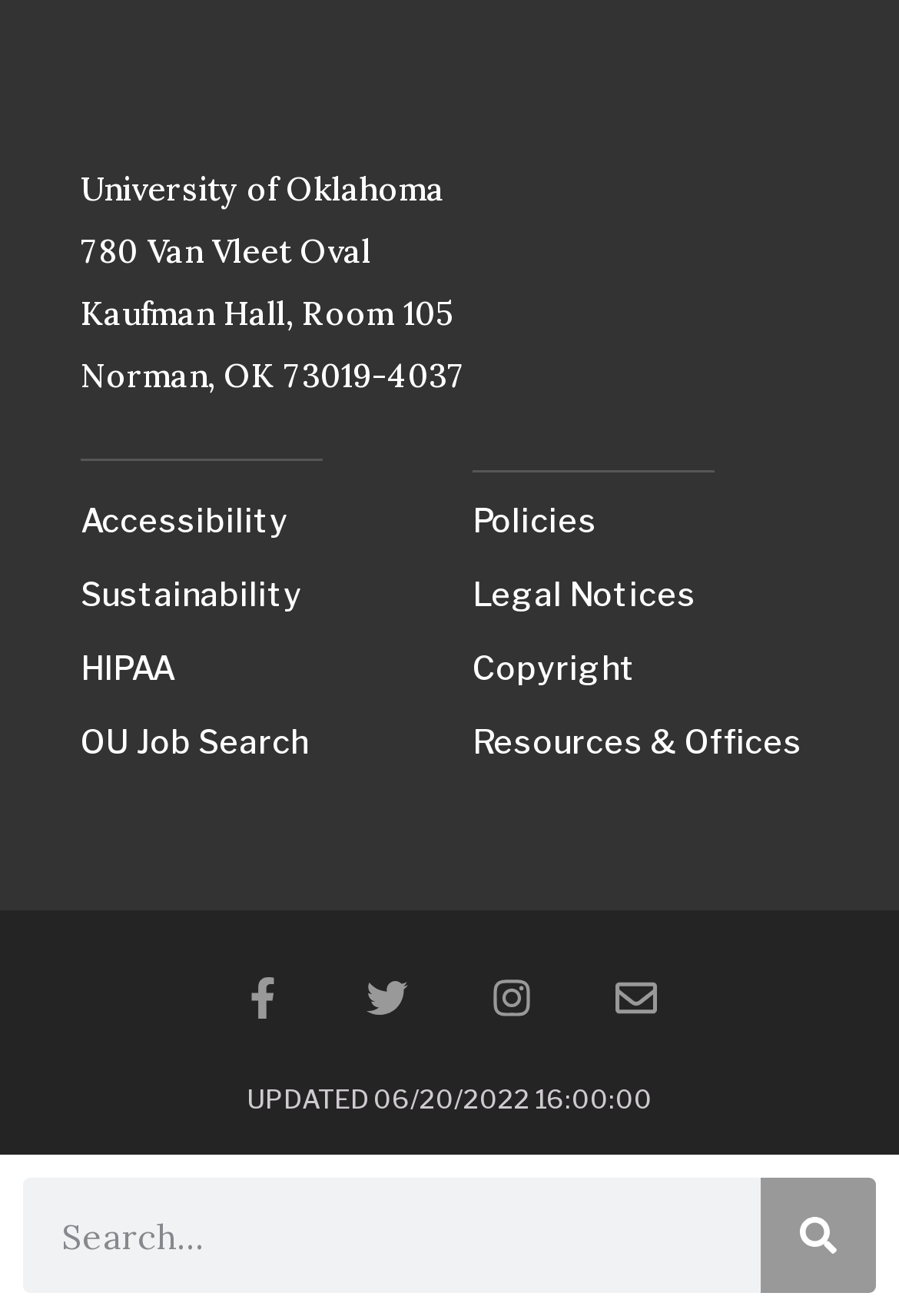What is the university's address? Please answer the question using a single word or phrase based on the image.

780 Van Vleet Oval, Norman, OK 73019-4037